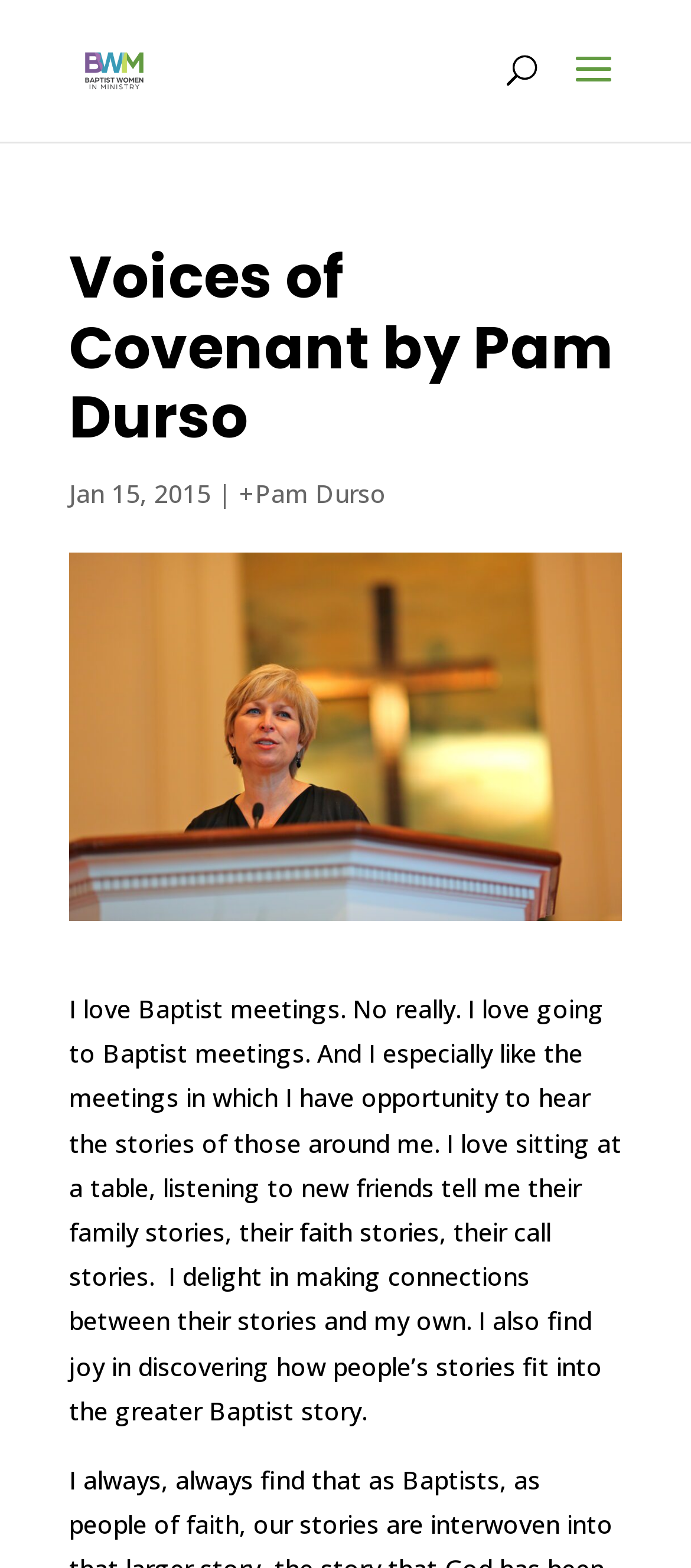What is the topic of the article?
Refer to the image and answer the question using a single word or phrase.

Baptist meetings